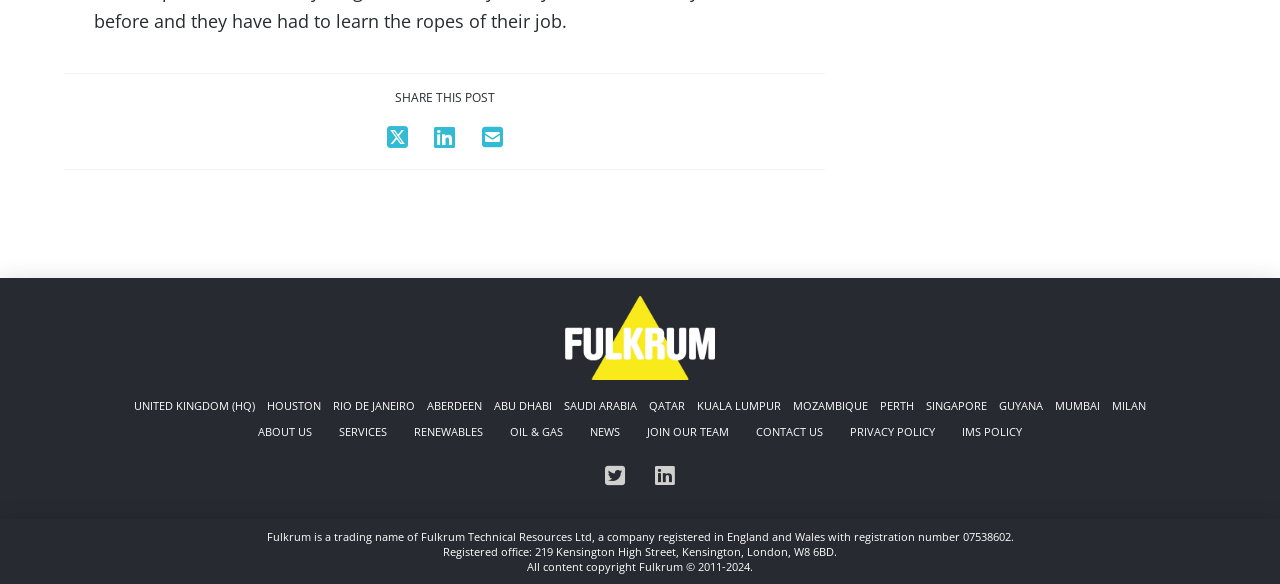Provide the bounding box coordinates of the HTML element this sentence describes: "Renewables". The bounding box coordinates consist of four float numbers between 0 and 1, i.e., [left, top, right, bottom].

[0.313, 0.708, 0.388, 0.773]